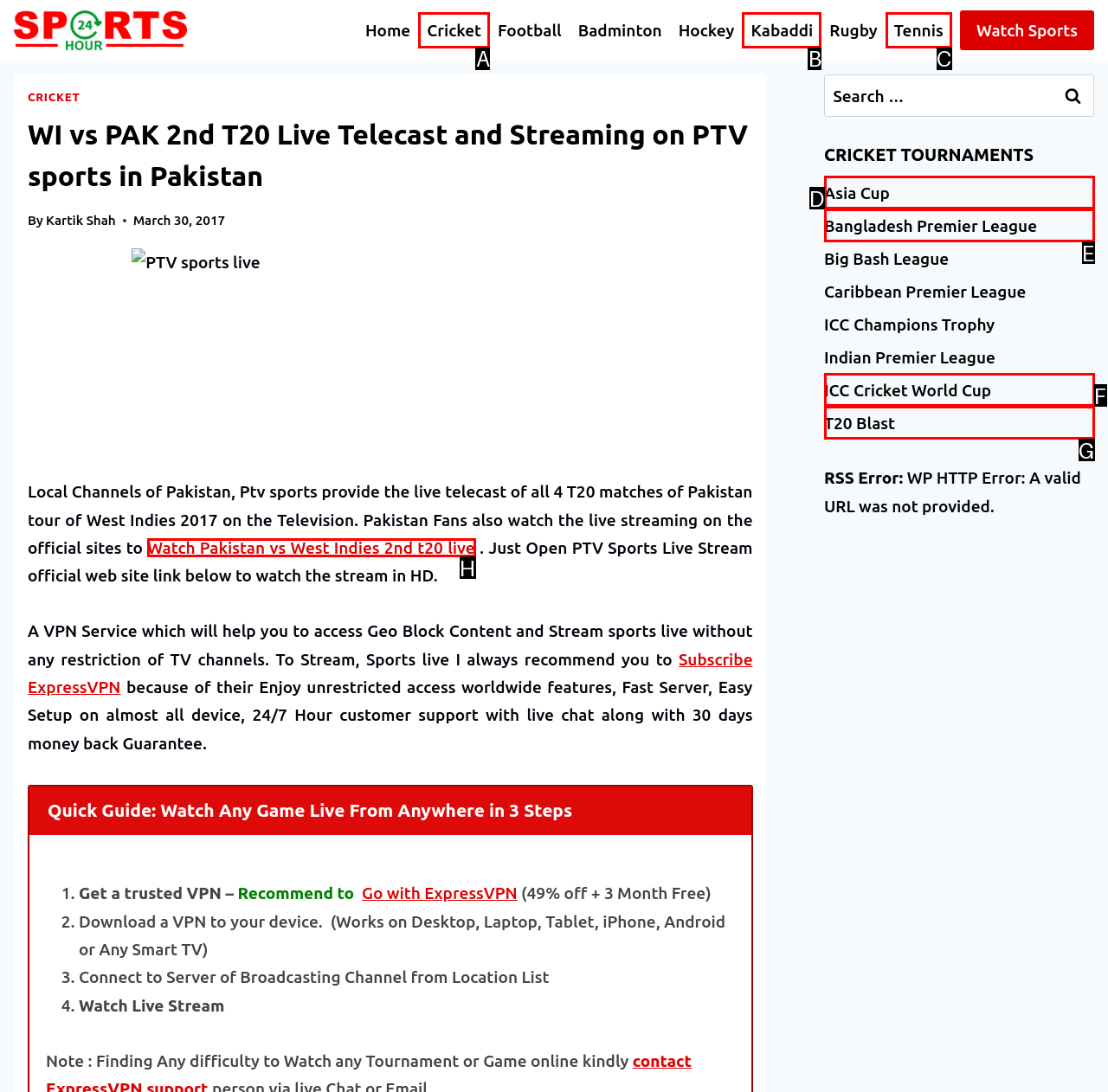Choose the letter of the UI element necessary for this task: Watch Pakistan vs West Indies 2nd t20 live
Answer with the correct letter.

H